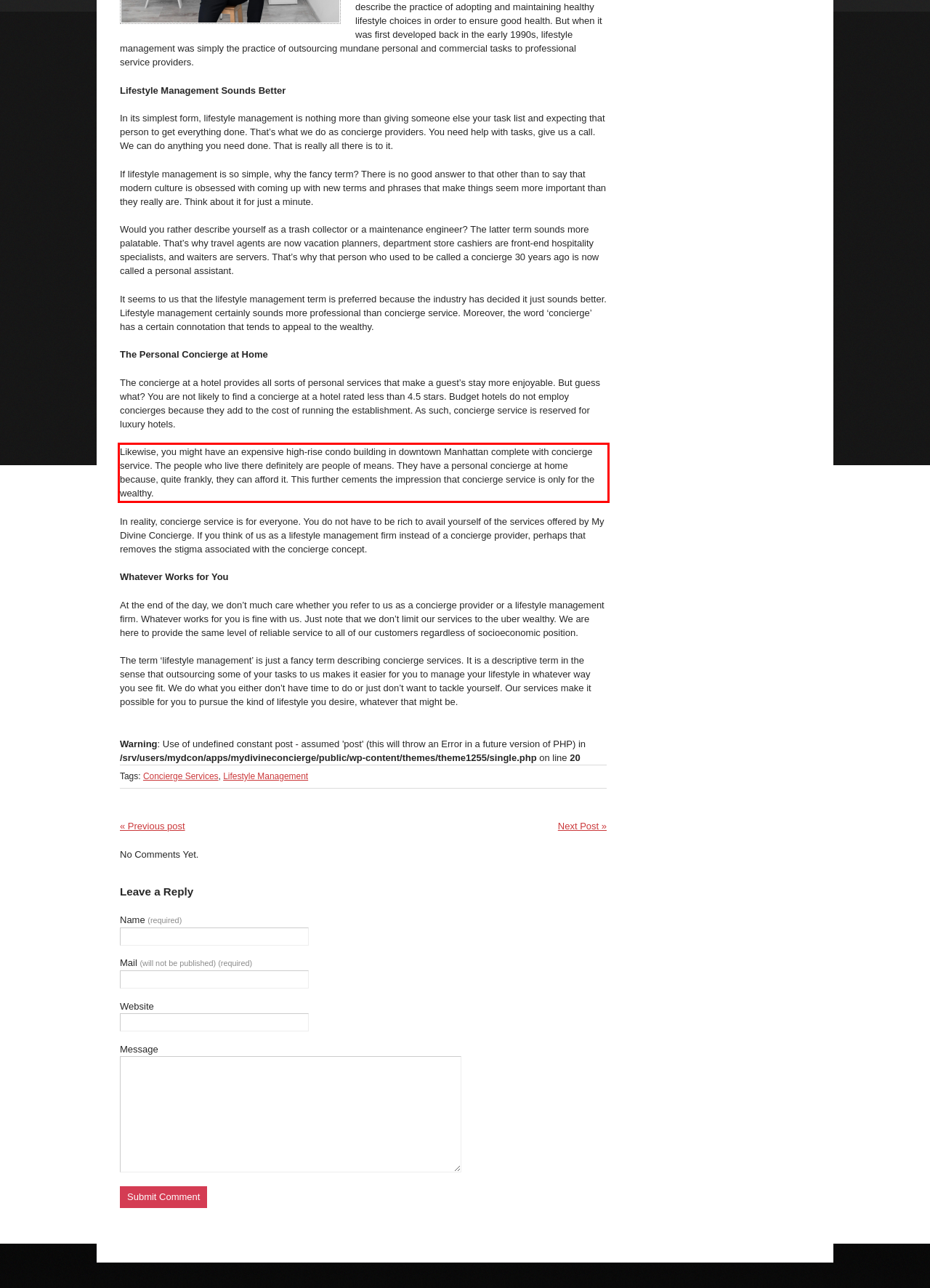Identify and extract the text within the red rectangle in the screenshot of the webpage.

Likewise, you might have an expensive high-rise condo building in downtown Manhattan complete with concierge service. The people who live there definitely are people of means. They have a personal concierge at home because, quite frankly, they can afford it. This further cements the impression that concierge service is only for the wealthy.